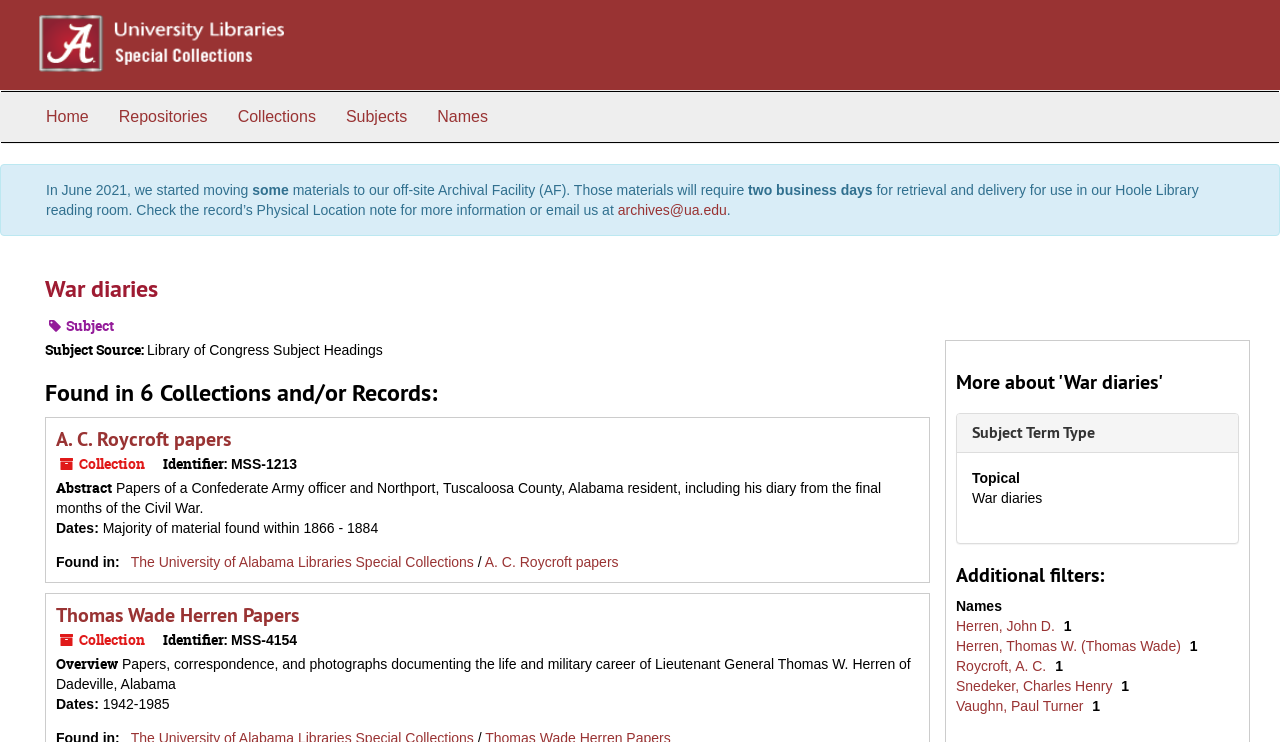Pinpoint the bounding box coordinates of the element to be clicked to execute the instruction: "Click the 'Hours of Operation' section to view the dentist's schedule".

None